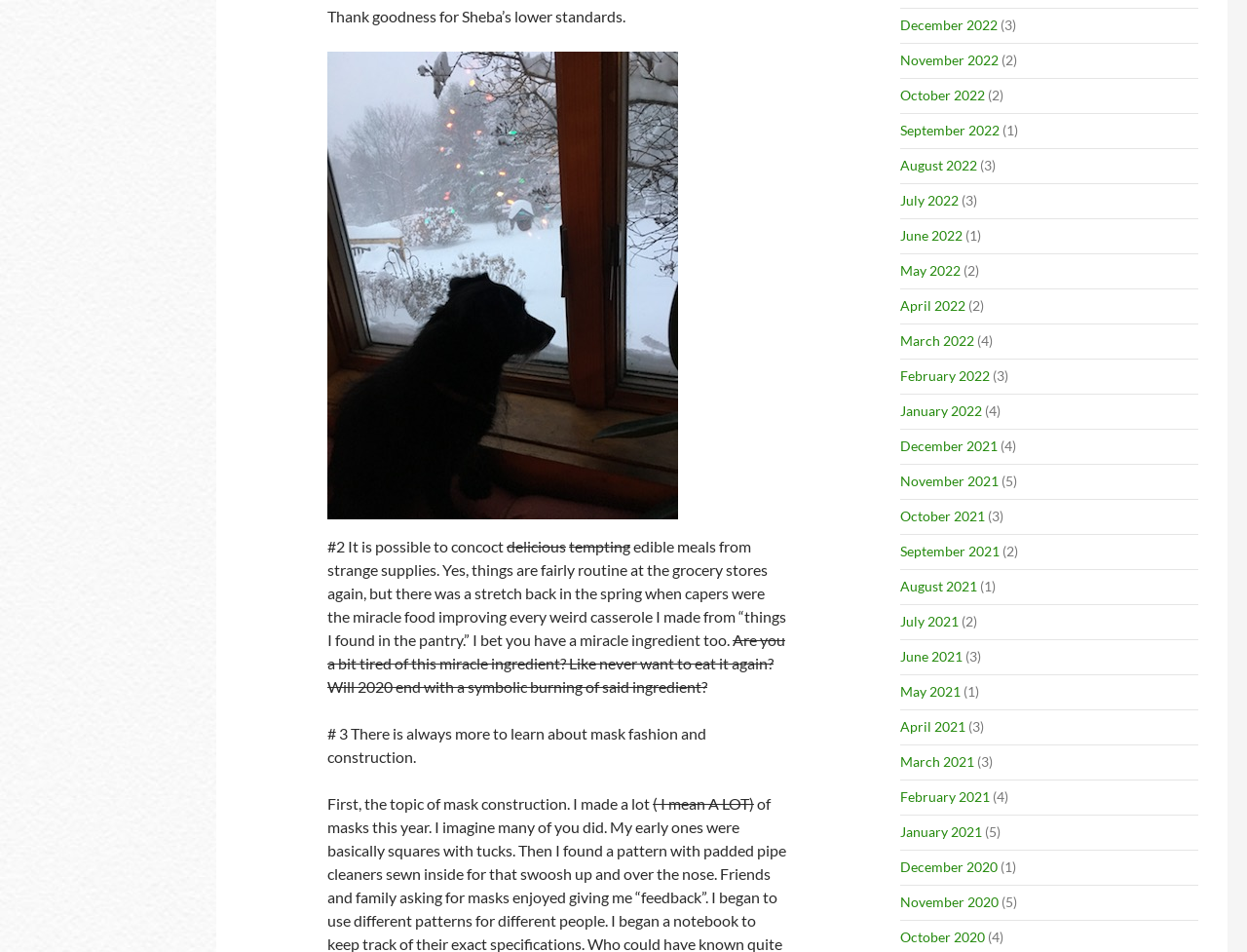Please locate the bounding box coordinates of the element that should be clicked to complete the given instruction: "Go to October 2022".

[0.722, 0.091, 0.79, 0.108]